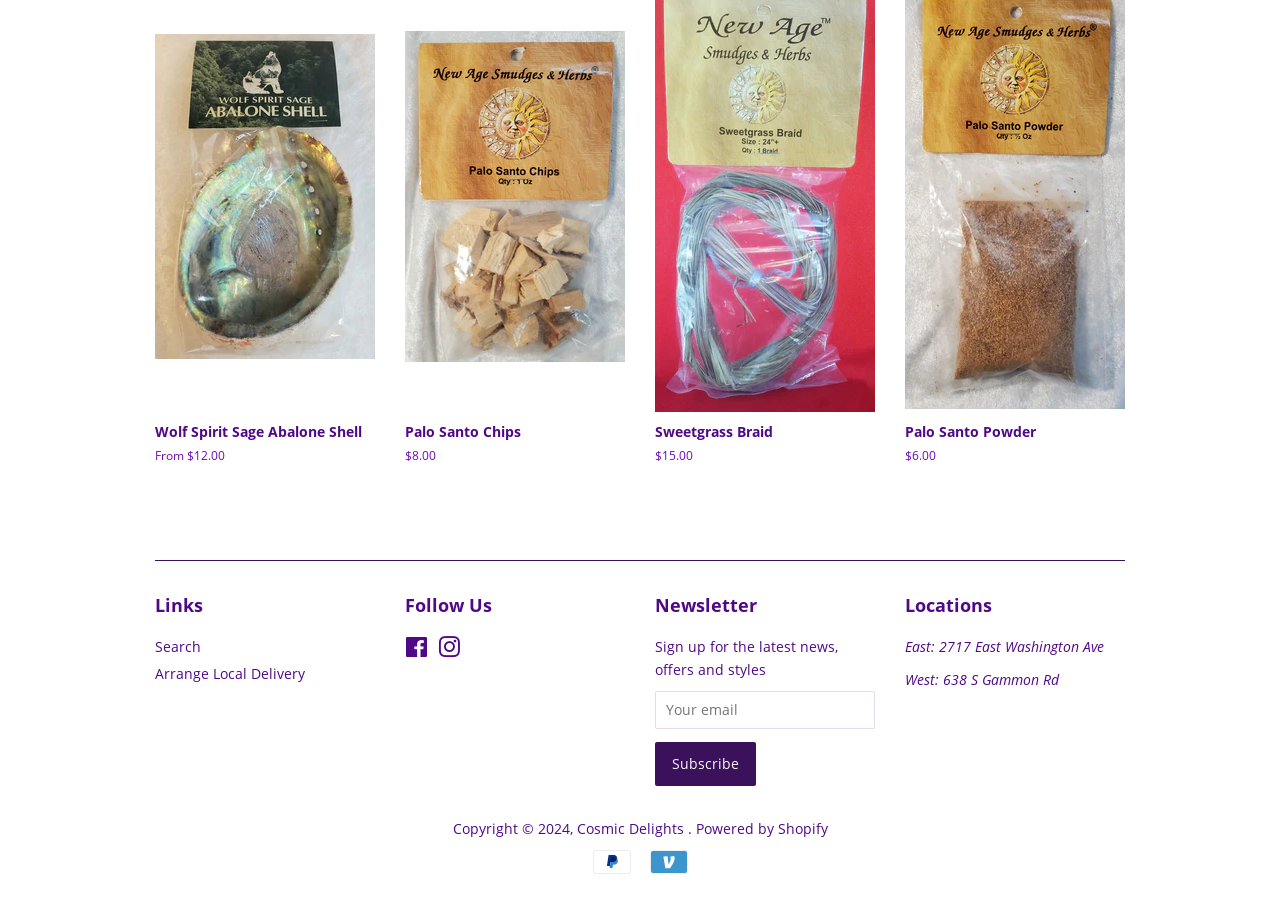What is the name of the platform that powers the website?
Please provide a single word or phrase as the answer based on the screenshot.

Shopify